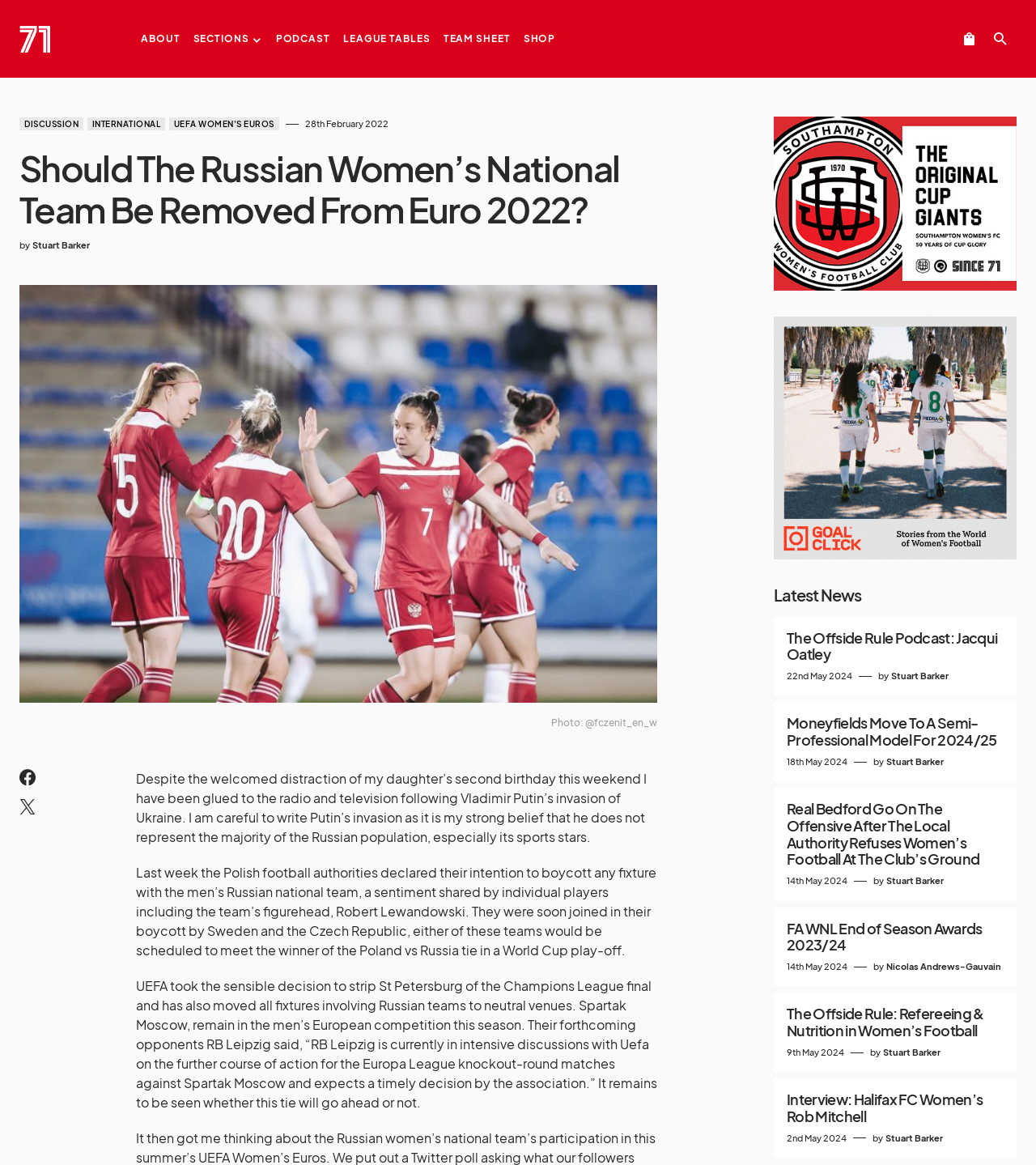Using the webpage screenshot, find the UI element described by title="View your shopping cart". Provide the bounding box coordinates in the format (top-left x, top-left y, bottom-right x, bottom-right y), ensuring all values are floating point numbers between 0 and 1.

[0.921, 0.019, 0.95, 0.047]